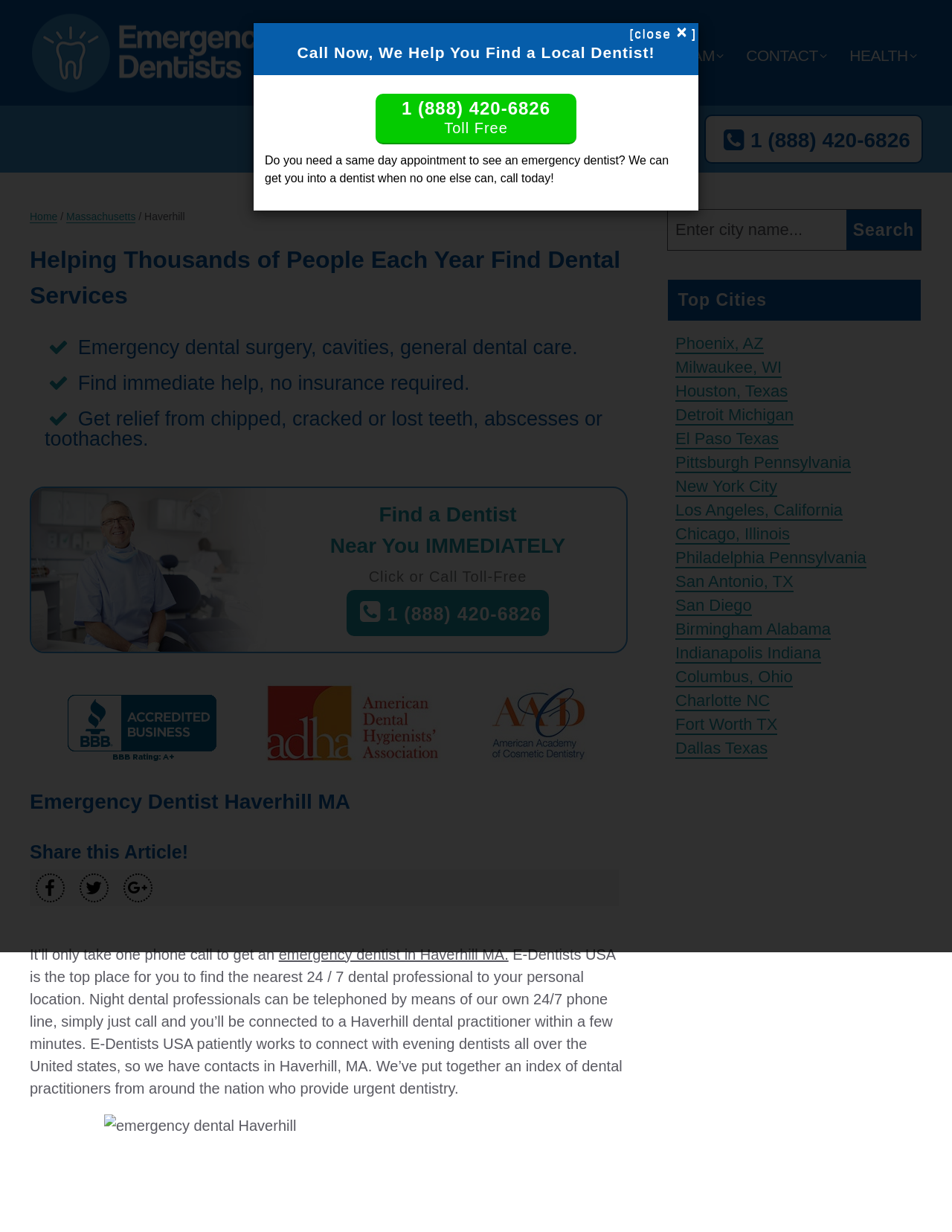Show the bounding box coordinates of the region that should be clicked to follow the instruction: "Click the 'Share on Facebook' link."

[0.039, 0.71, 0.066, 0.731]